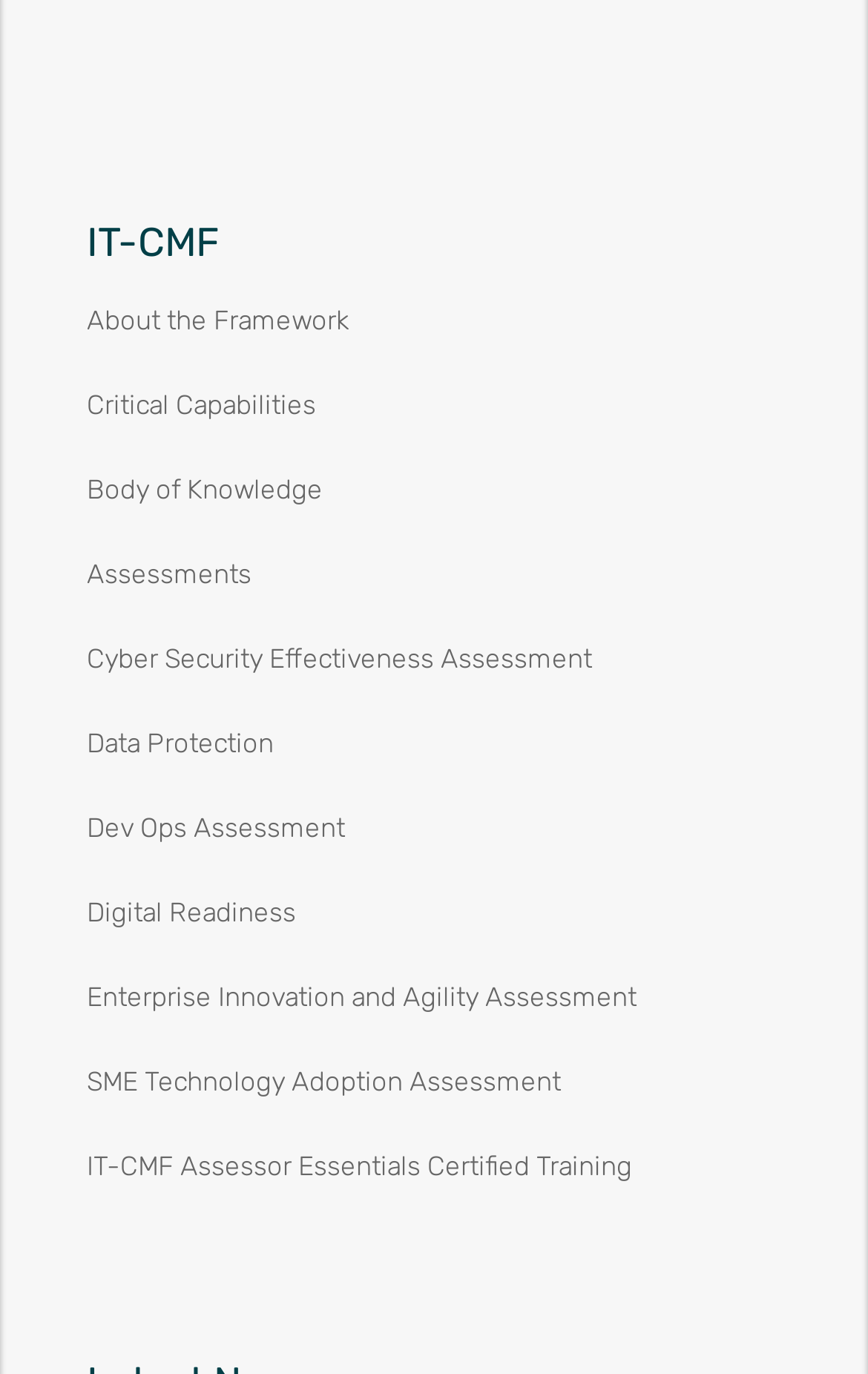Provide your answer to the question using just one word or phrase: What is the position of the 'Body of Knowledge' link?

Third from top